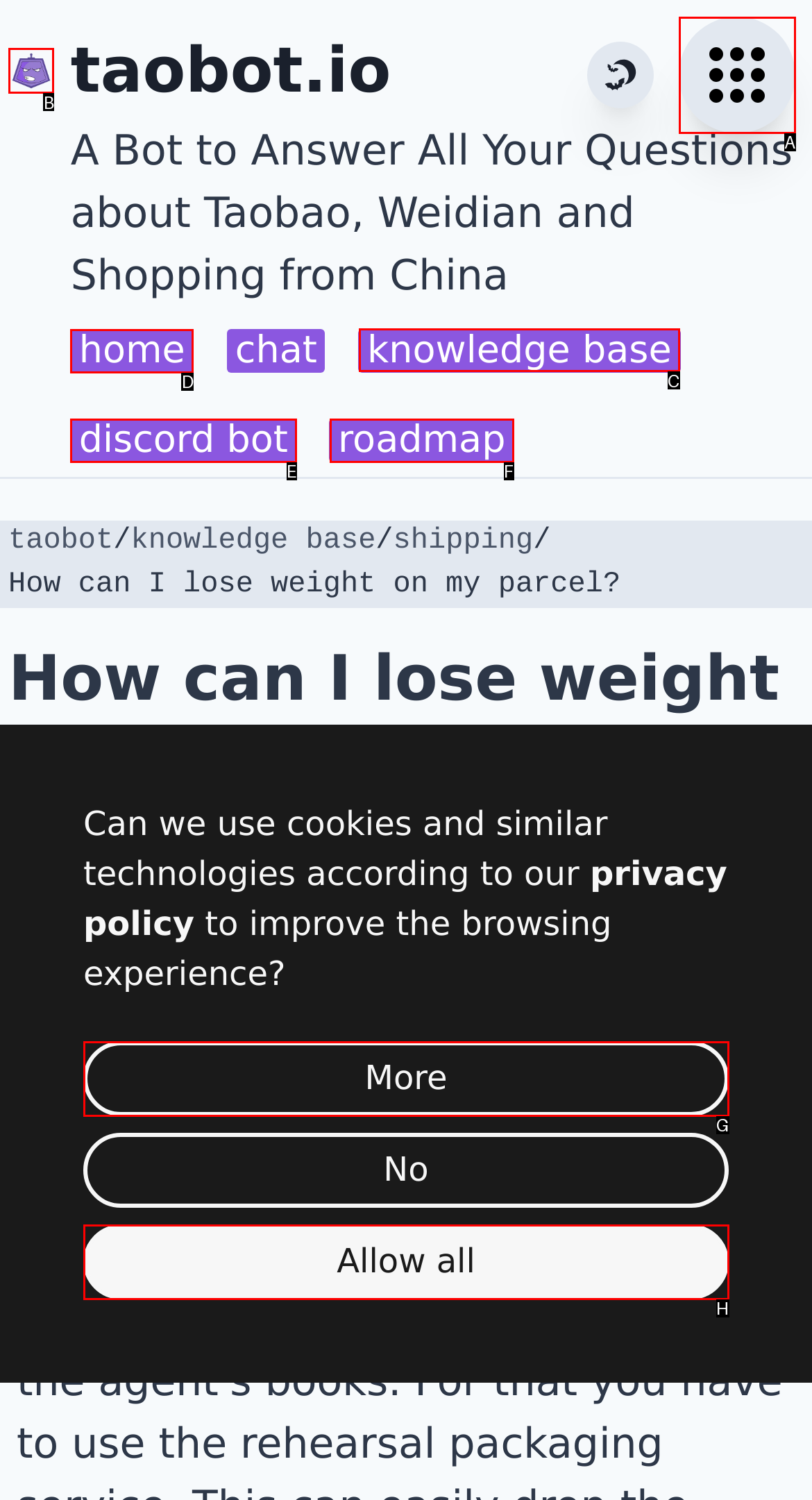To execute the task: Go to the knowledge base, which one of the highlighted HTML elements should be clicked? Answer with the option's letter from the choices provided.

C